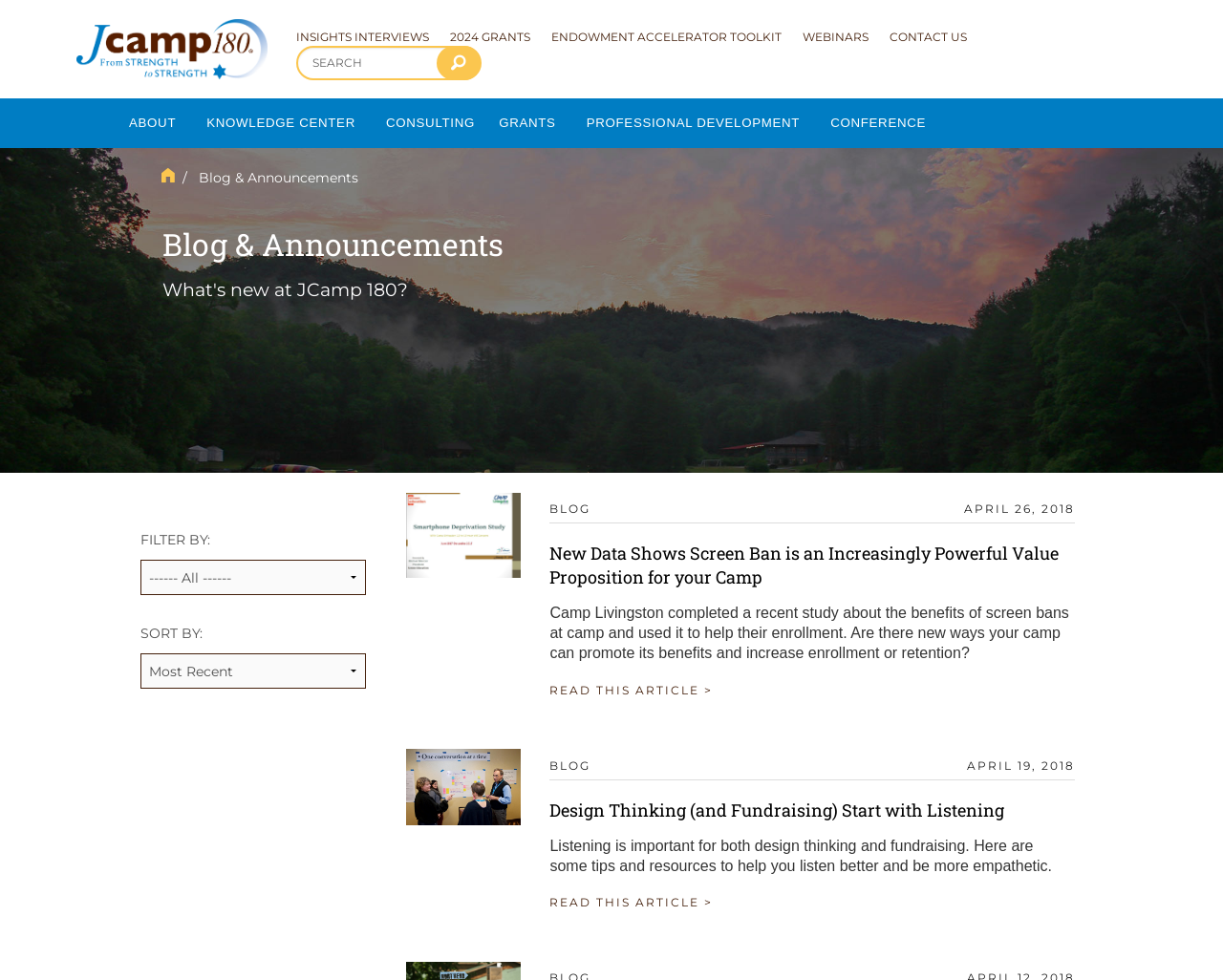What type of content is listed under 'PROFESSIONAL DEVELOPMENT'?
Based on the content of the image, thoroughly explain and answer the question.

Under the 'PROFESSIONAL DEVELOPMENT' category, there are links to various training programs such as CAMP GPS, LEAP, and GIFT LEADERSHIP INSTITUTE. This suggests that the type of content listed under 'PROFESSIONAL DEVELOPMENT' is related to training programs for professionals.